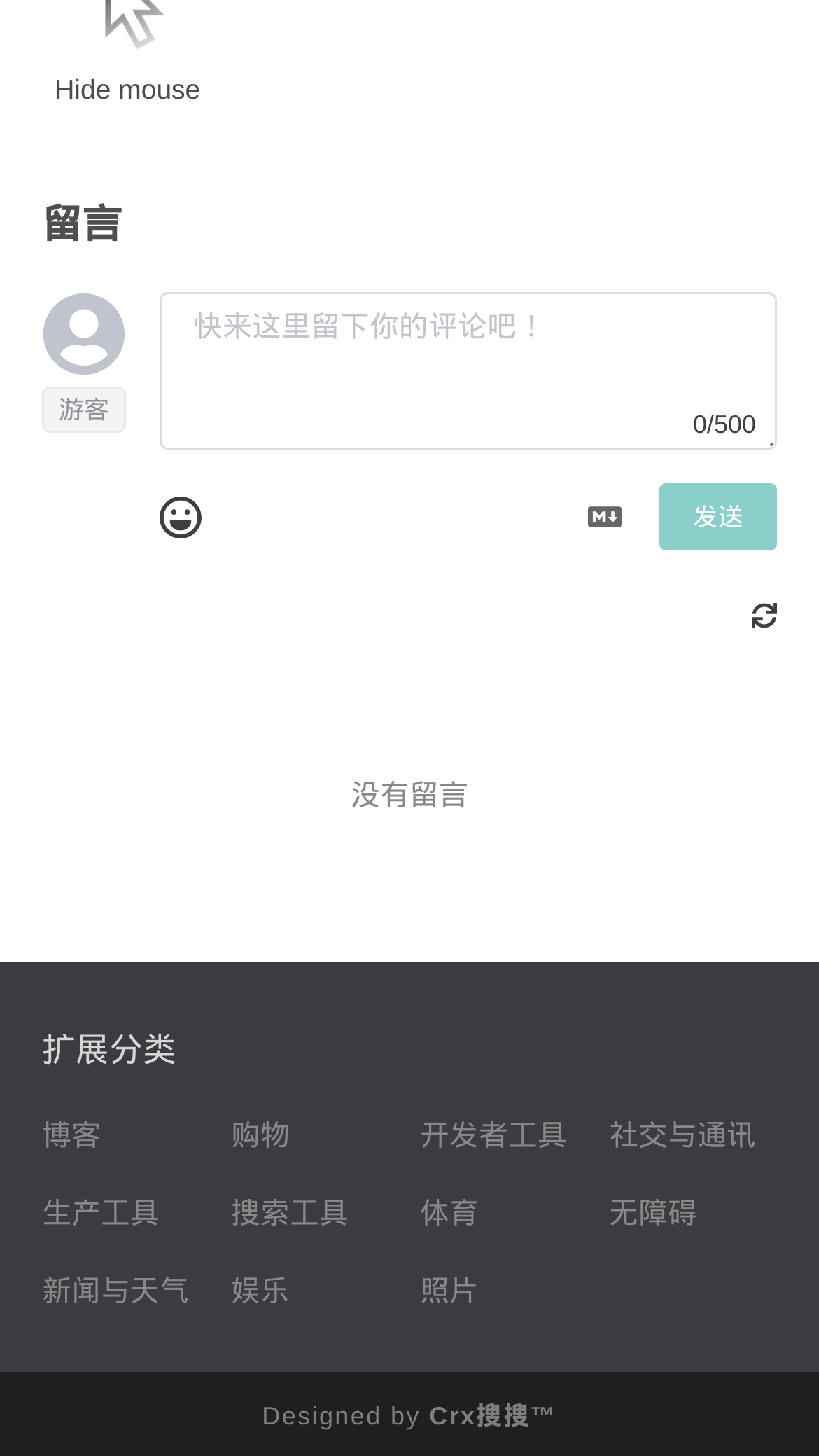Please specify the bounding box coordinates of the element that should be clicked to execute the given instruction: 'Leave a comment'. Ensure the coordinates are four float numbers between 0 and 1, expressed as [left, top, right, bottom].

[0.195, 0.201, 0.949, 0.309]